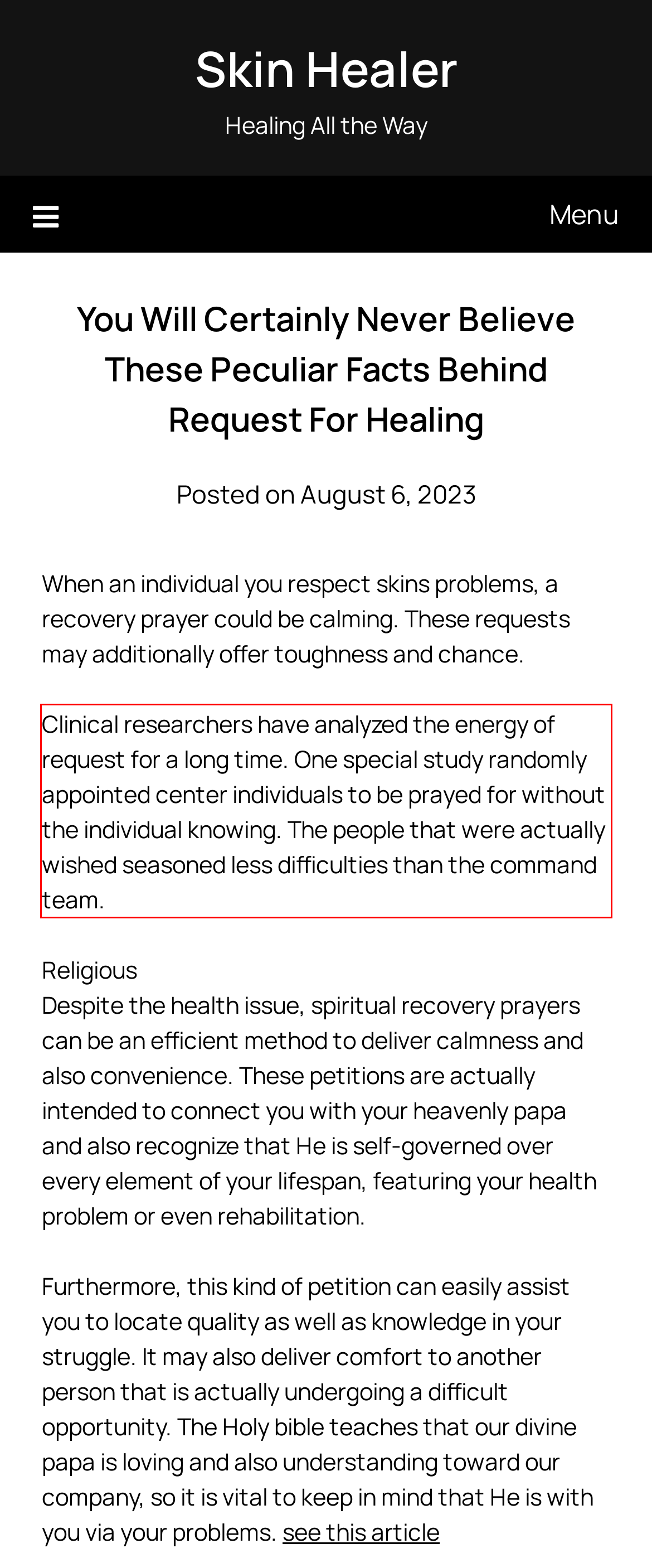From the given screenshot of a webpage, identify the red bounding box and extract the text content within it.

Clinical researchers have analyzed the energy of request for a long time. One special study randomly appointed center individuals to be prayed for without the individual knowing. The people that were actually wished seasoned less difficulties than the command team.